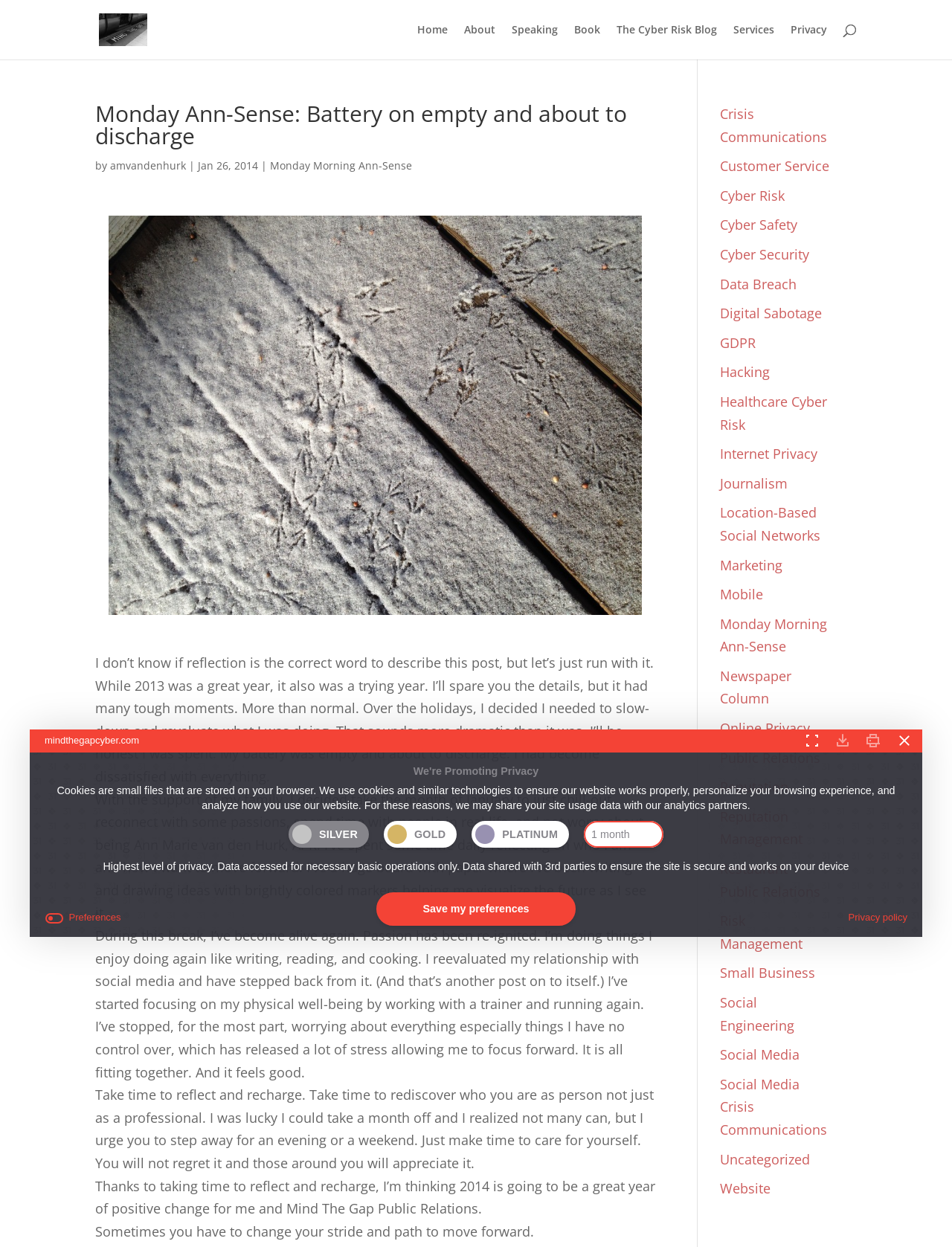Provide the bounding box coordinates for the area that should be clicked to complete the instruction: "Visit the 'Cyber Risk Blog'".

[0.648, 0.02, 0.753, 0.048]